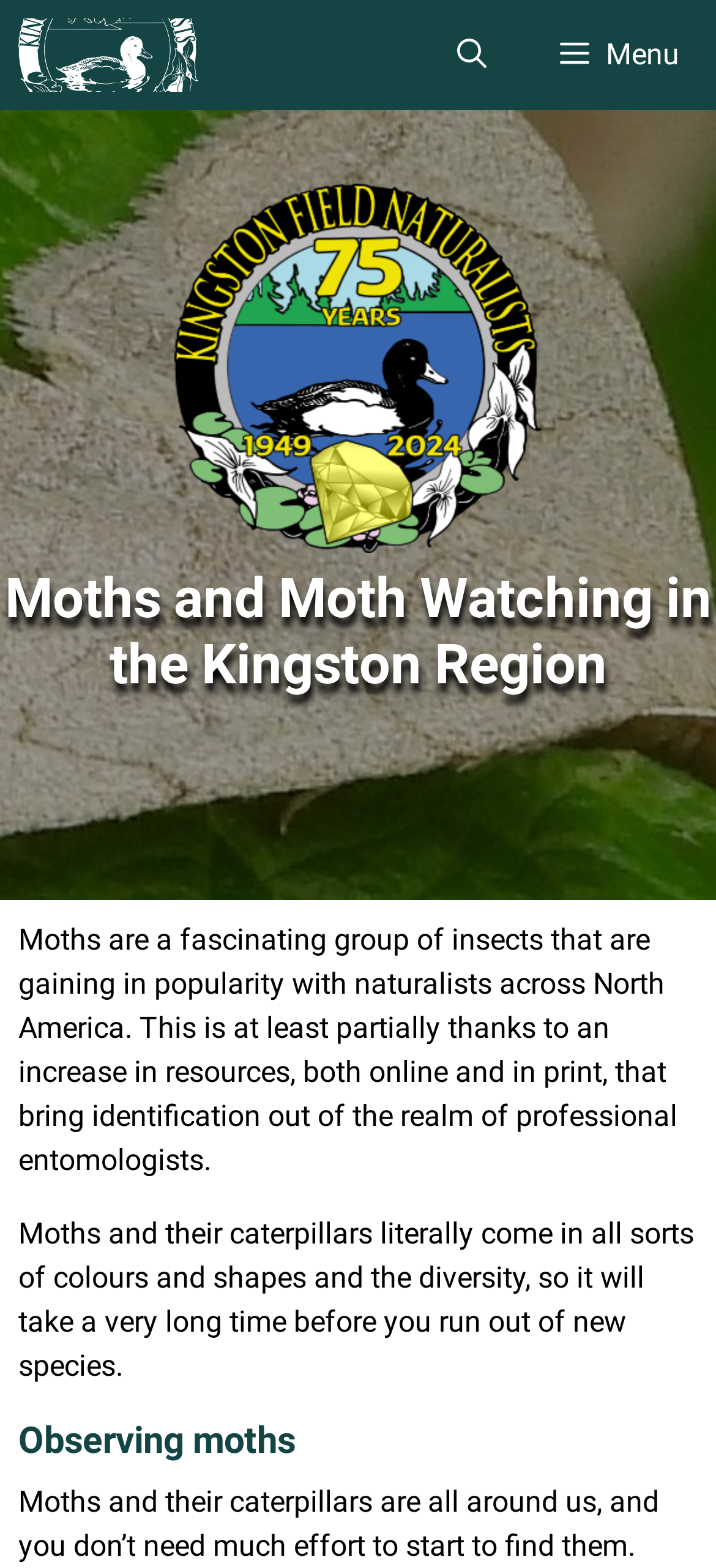What is the focus of moth watching according to this webpage?
Use the information from the image to give a detailed answer to the question.

The text 'This is at least partially thanks to an increase in resources, both online and in print, that bring identification out of the realm of professional entomologists' suggests that the focus of moth watching is on identification.